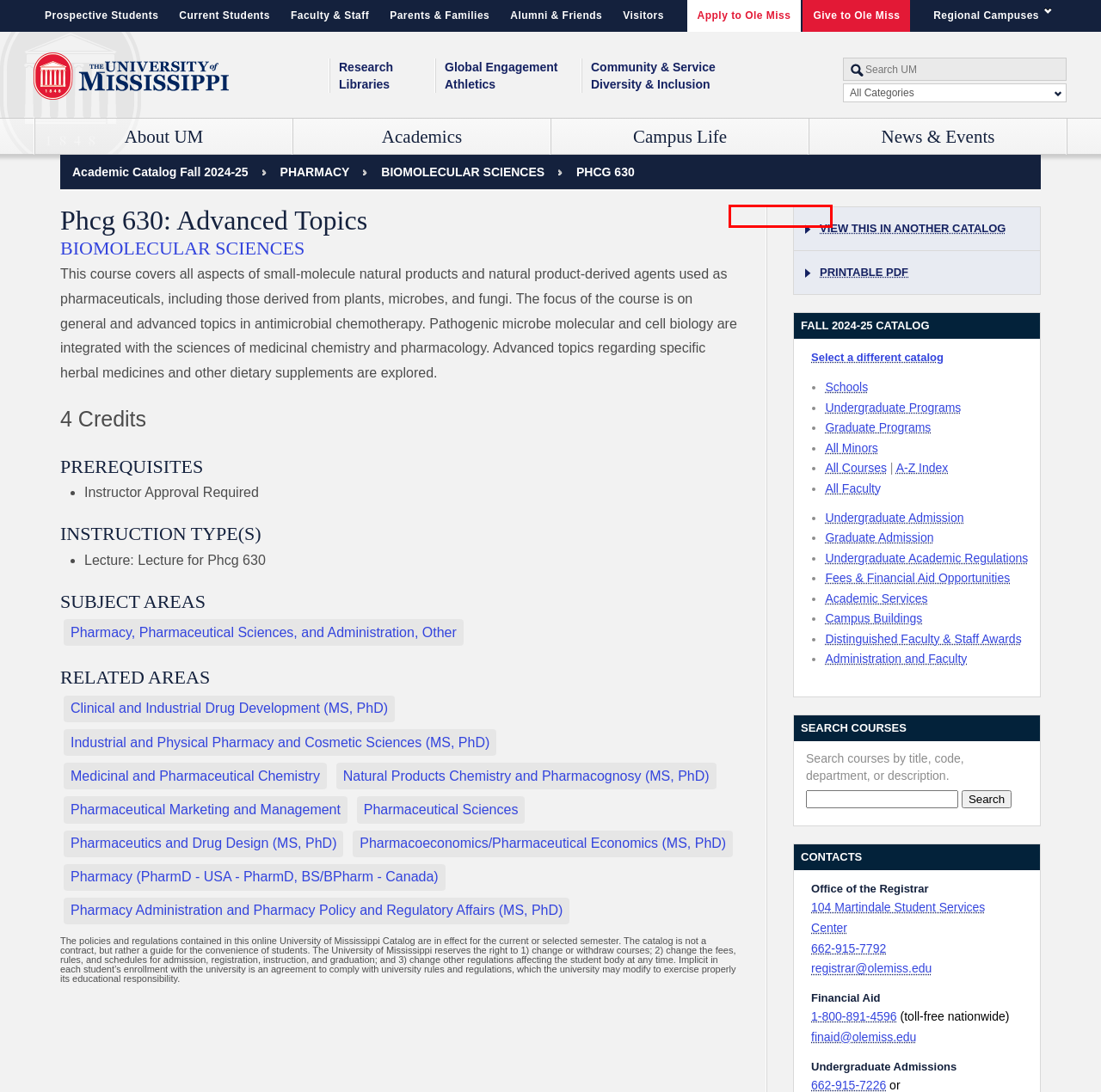Given a screenshot of a webpage with a red bounding box, please pick the webpage description that best fits the new webpage after clicking the element inside the bounding box. Here are the candidates:
A. Home | School of Law | Ole Miss
B. Student Housing | The University of Mississippi
C. Medicinal and Pharmaceutical Chemistry | Fall 2024-25 | UM Catalog
D. Courses | Biomolecular Sciences | PHARMACY | Fall 2024-25 | UM Catalog
E. Office of the Chancellor | Ole Miss
F. Policy Directory | University of Mississippi
G. Home - Ford Center
H. Emergency Management | Ole Miss

F